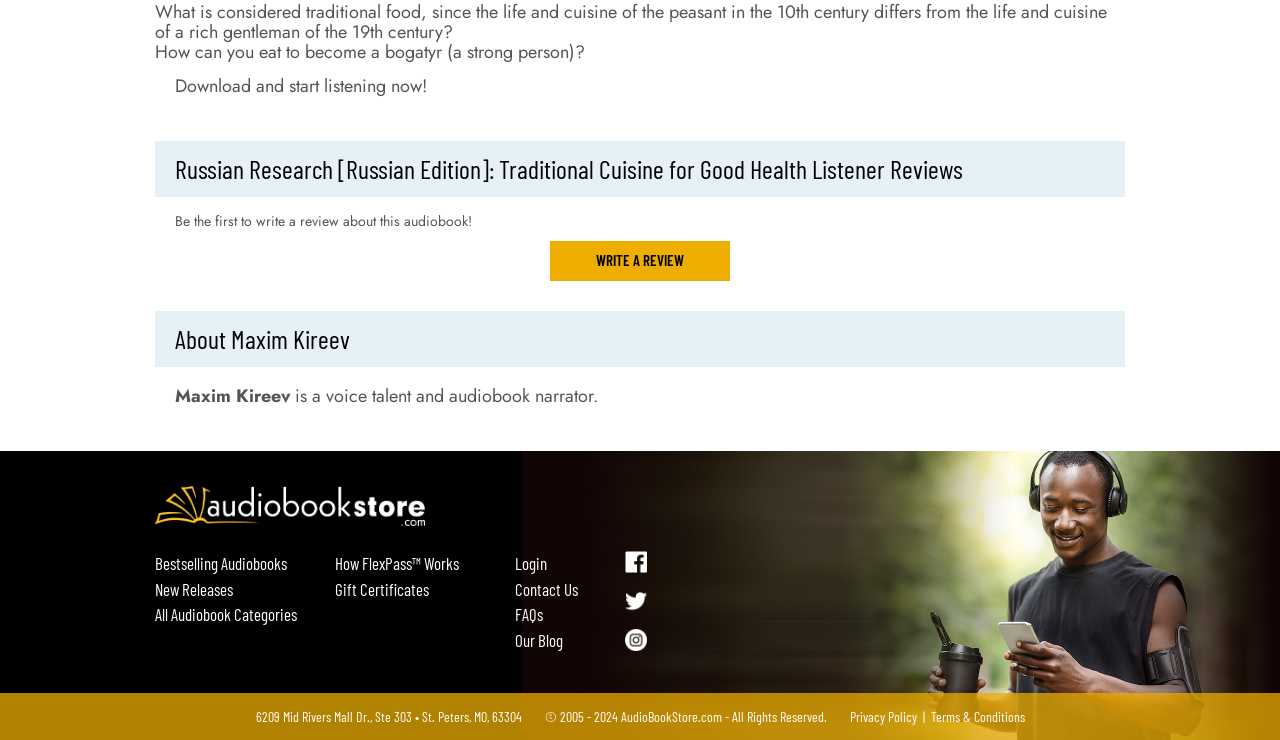Who is the narrator of the audiobook?
Please answer using one word or phrase, based on the screenshot.

Maxim Kireev